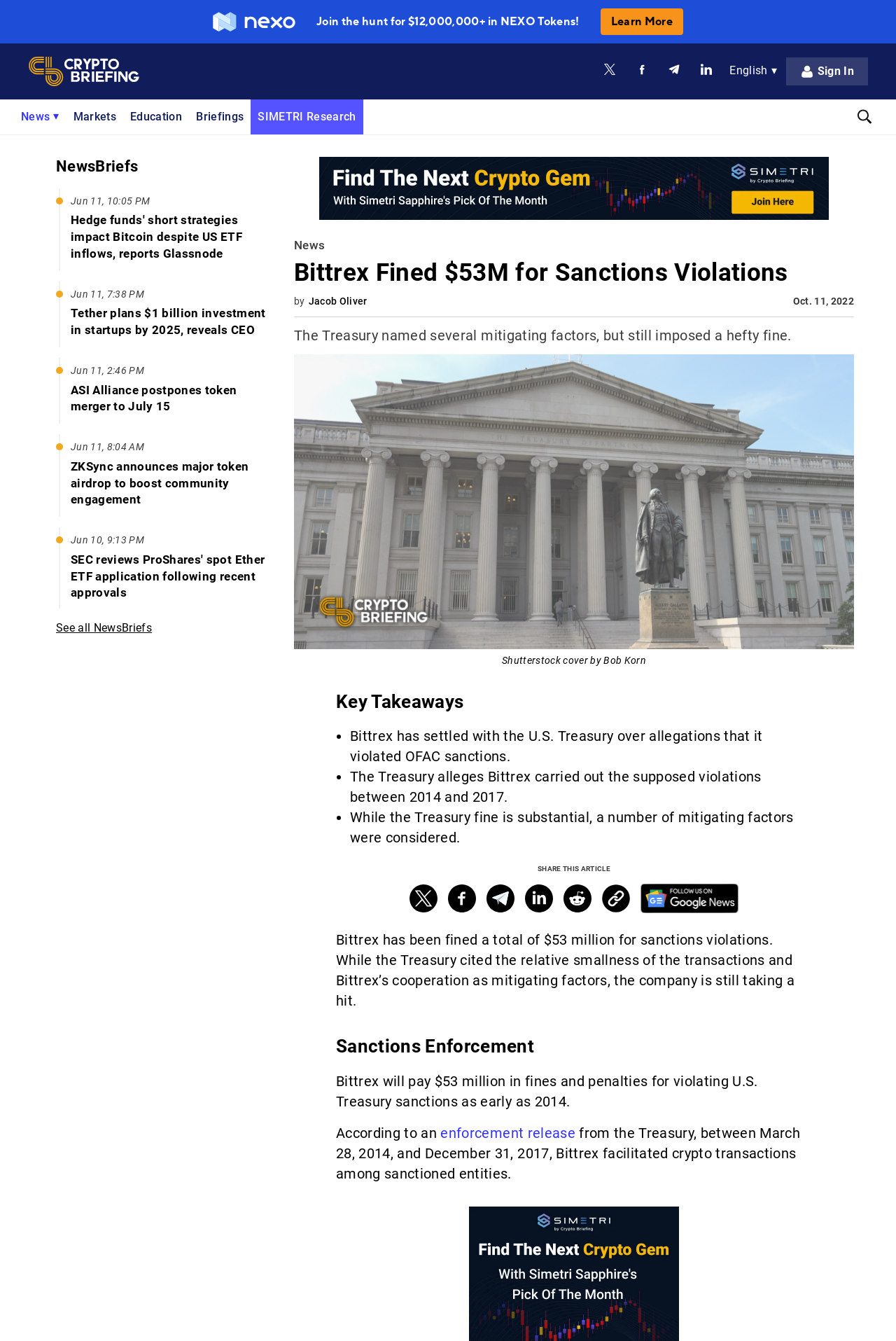What is the purpose of the 'Learn More' button?
Use the image to answer the question with a single word or phrase.

To learn more about NEXO Tokens